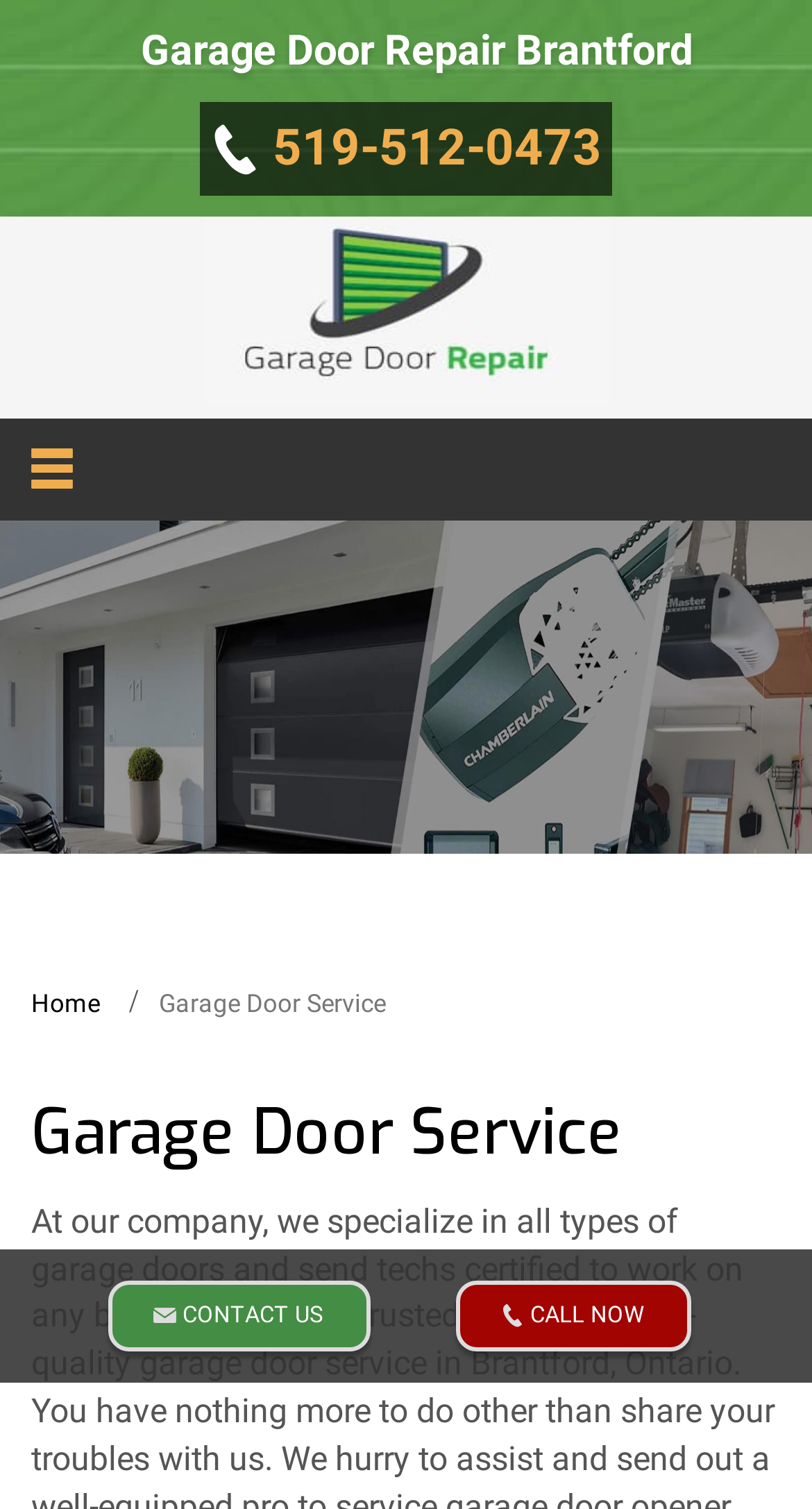What is the phone number for emergency garage door service?
Ensure your answer is thorough and detailed.

I found the phone number by looking at the link element with the text 'ʈ 519-512-0473' which is likely a contact information for the garage door service.